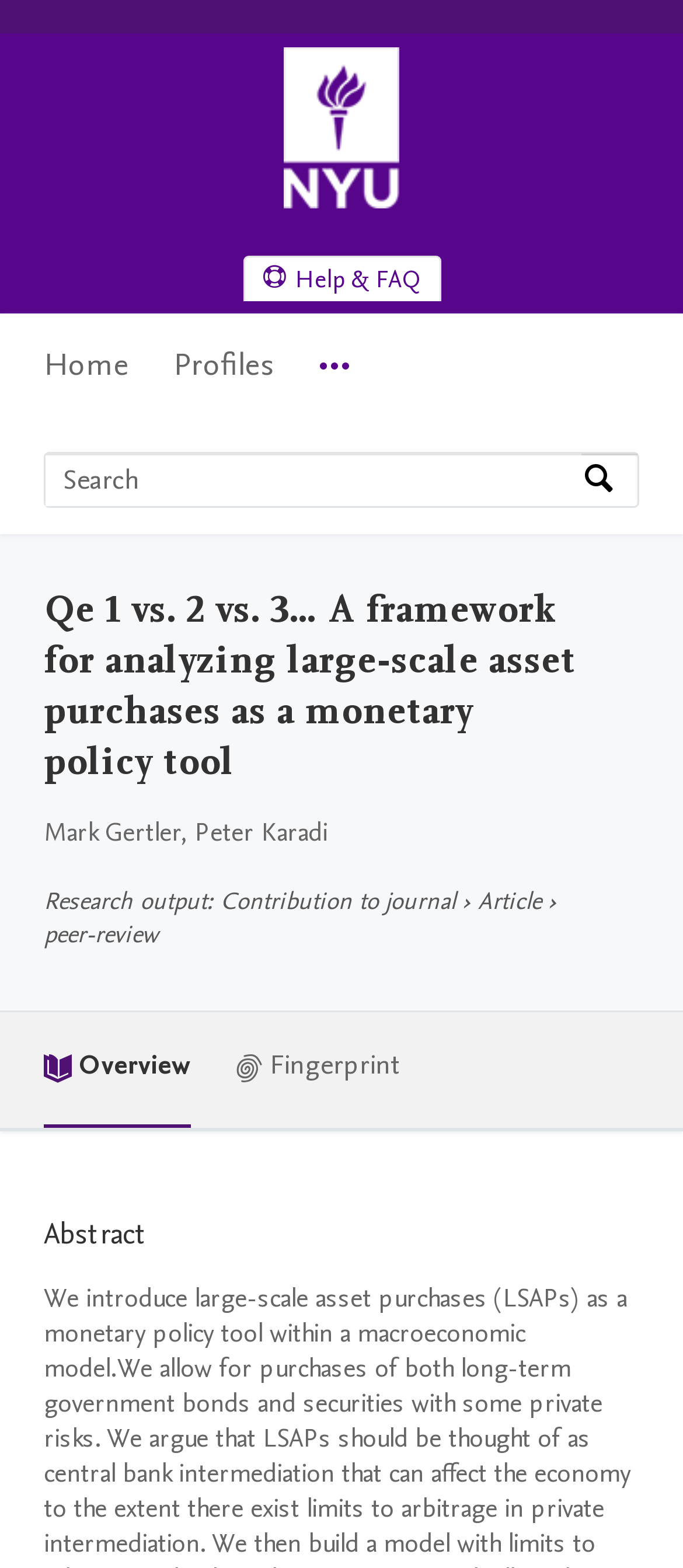Find the bounding box coordinates of the clickable element required to execute the following instruction: "Go to NYU Scholars Home". Provide the coordinates as four float numbers between 0 and 1, i.e., [left, top, right, bottom].

[0.415, 0.115, 0.585, 0.14]